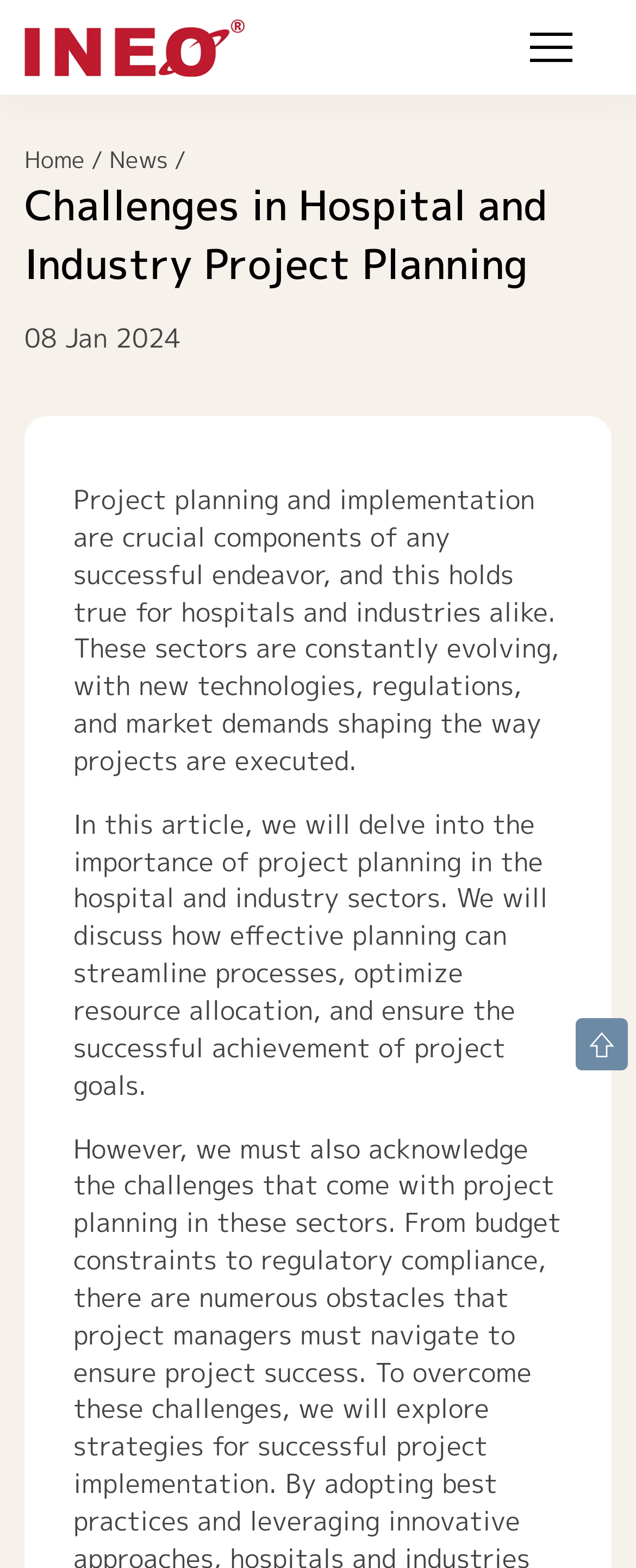Review the image closely and give a comprehensive answer to the question: What is the last link on the webpage?

The last link on the webpage is an arrow pointing upwards, represented by the symbol '⇧', and it is located at the bottom right corner of the webpage.